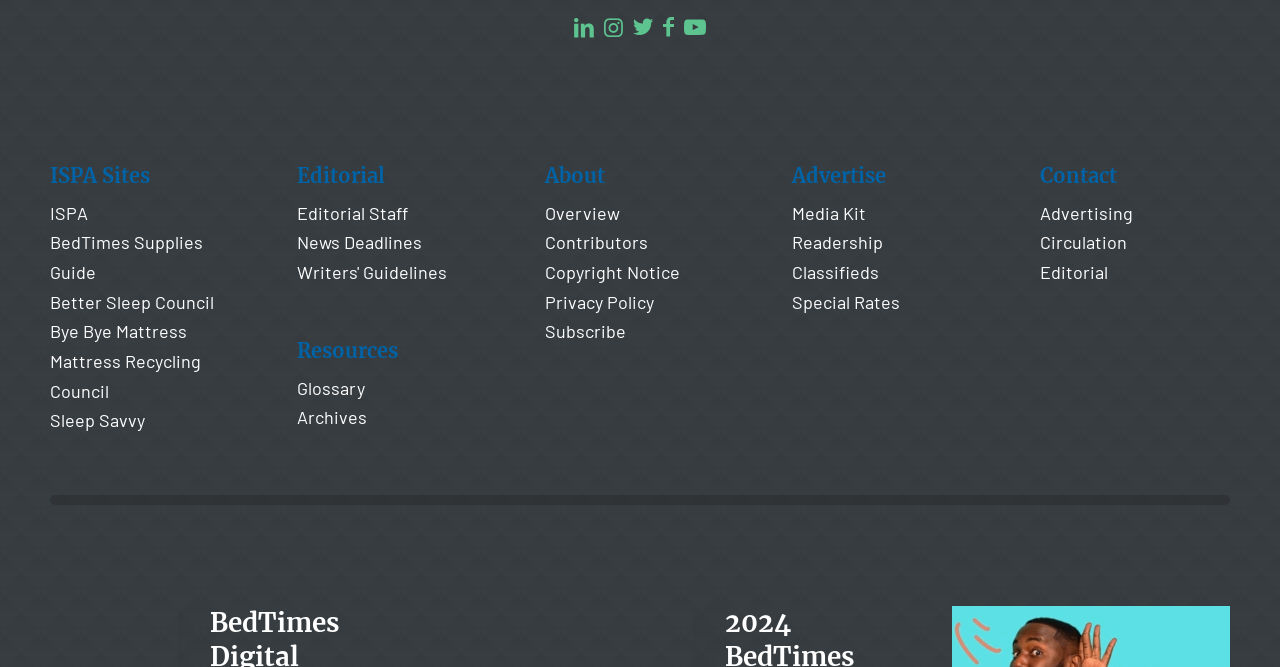Use a single word or phrase to answer the question:
What is the last menu item under 'Contact'?

Editorial